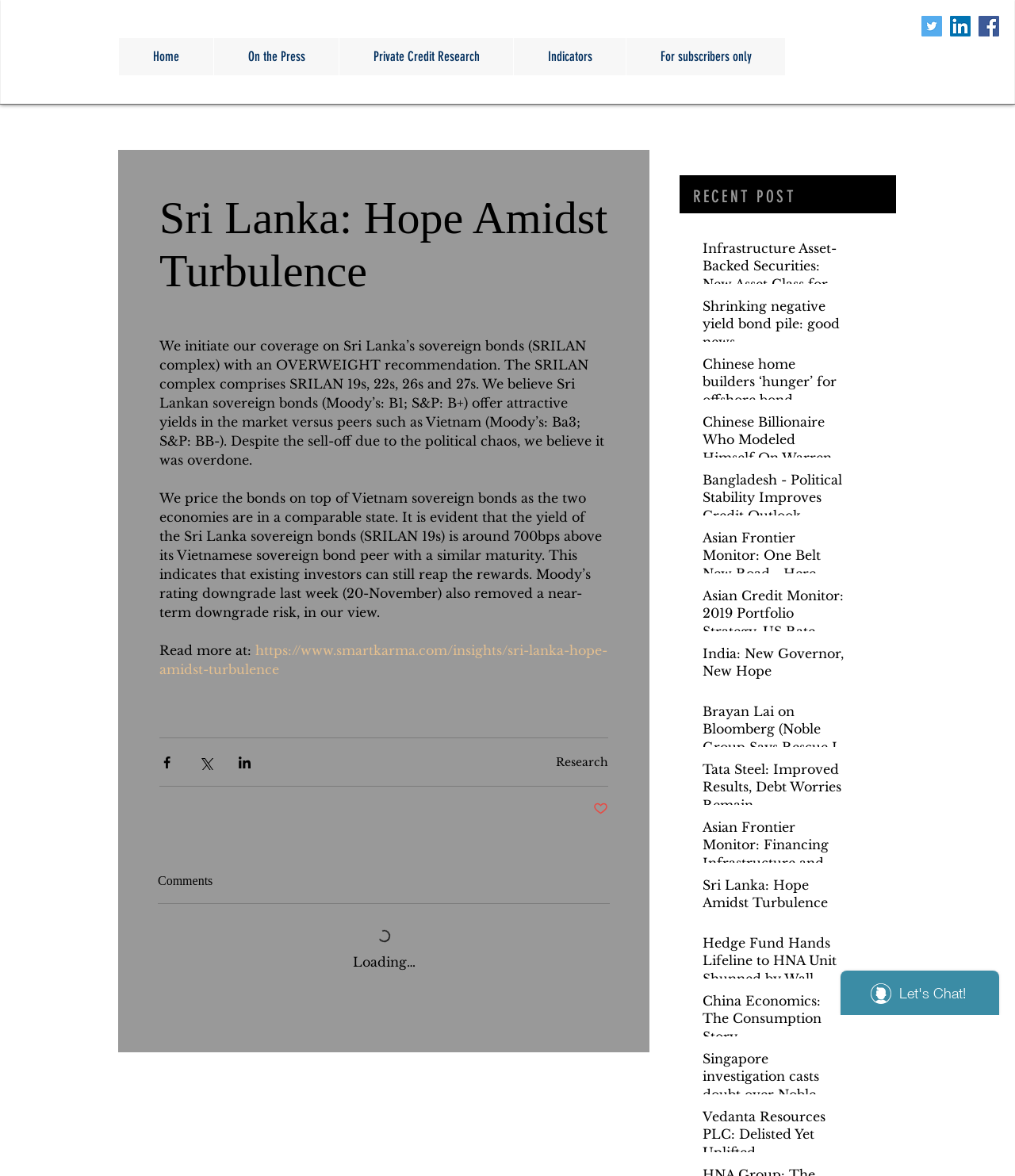Indicate the bounding box coordinates of the clickable region to achieve the following instruction: "Click on the Twitter social icon."

[0.908, 0.013, 0.928, 0.031]